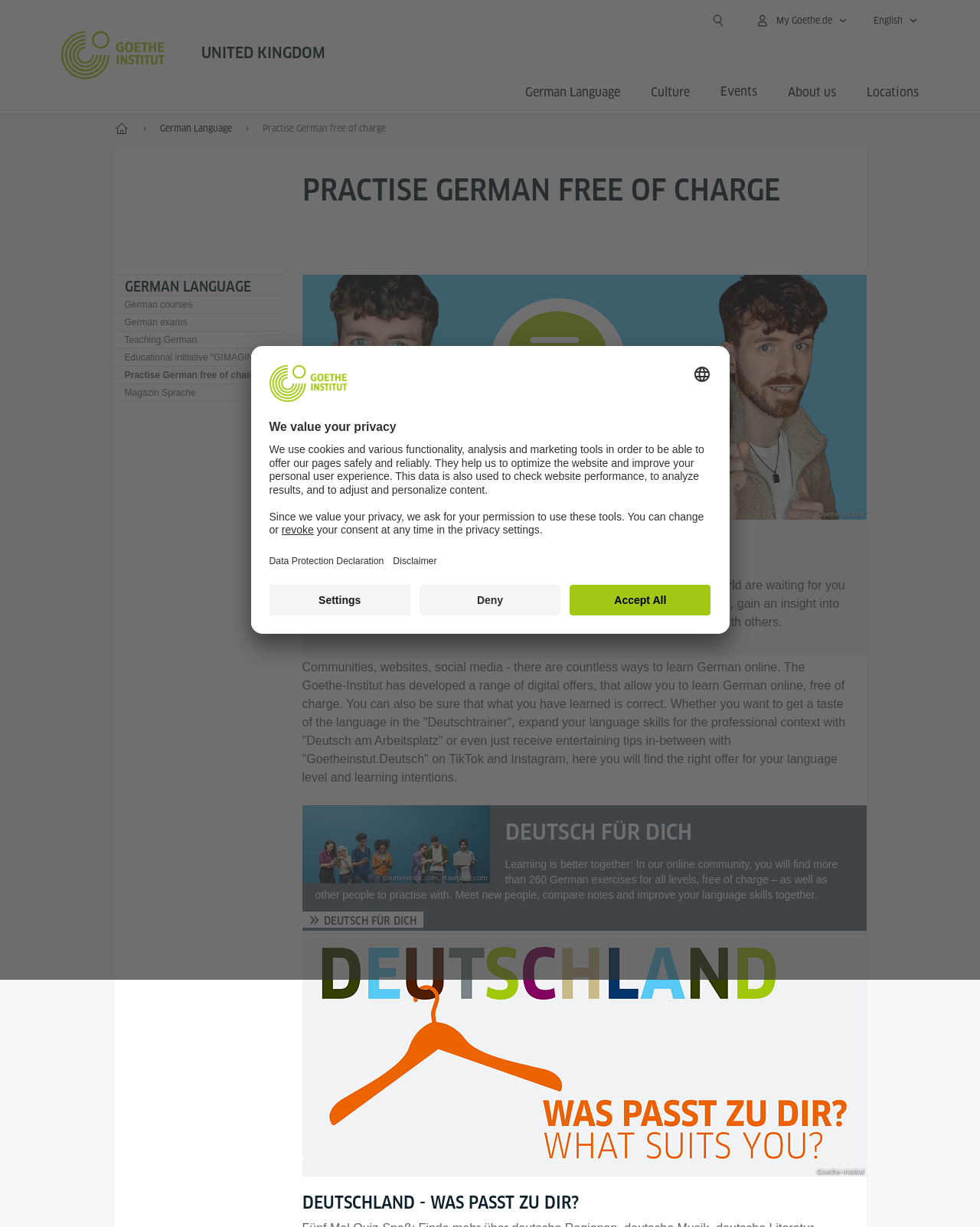Please pinpoint the bounding box coordinates for the region I should click to adhere to this instruction: "Open the 'MeinGoethe.de Menü'".

[0.77, 0.009, 0.866, 0.025]